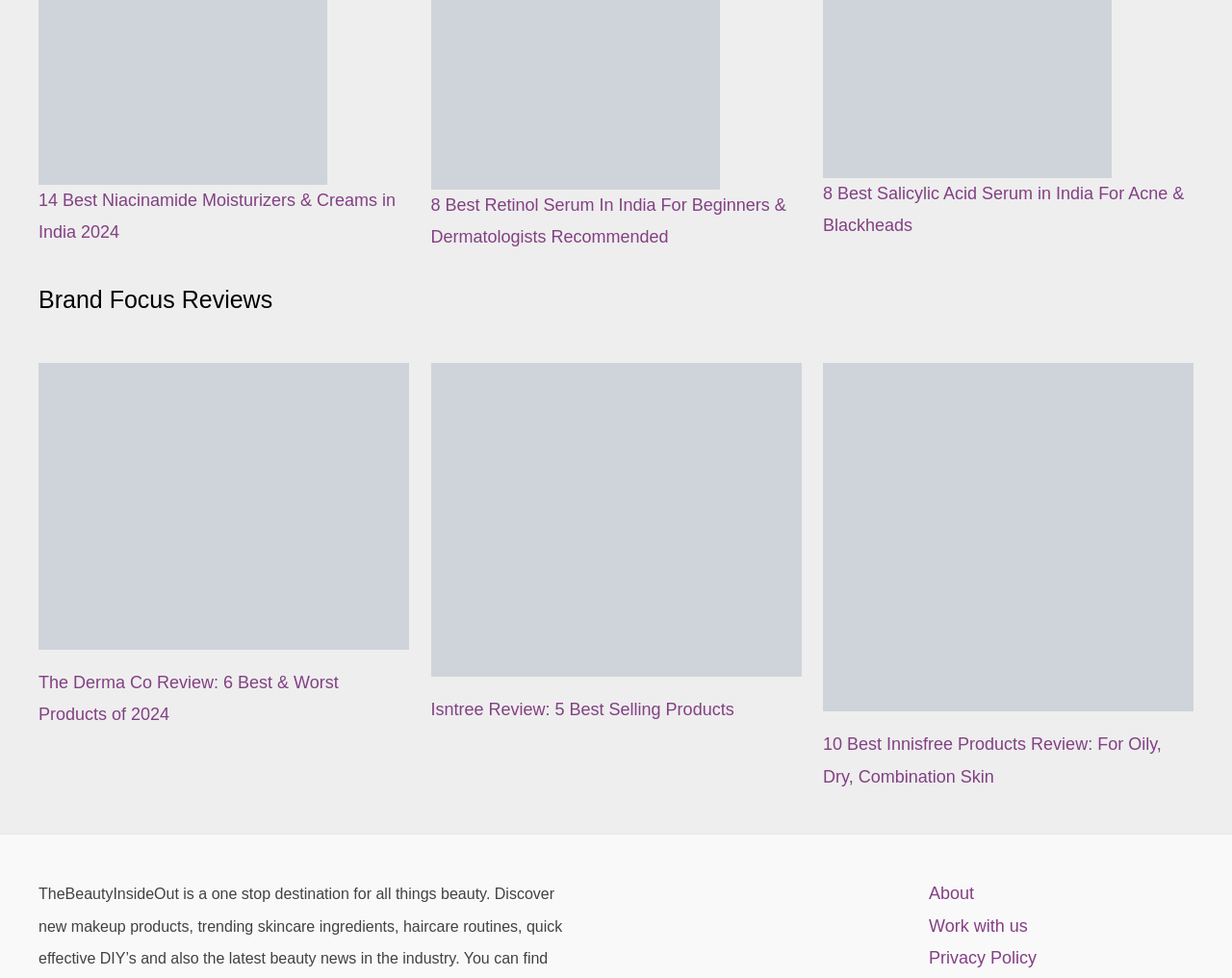Provide a one-word or short-phrase answer to the question:
How many products are reviewed in the Derma Co review?

6